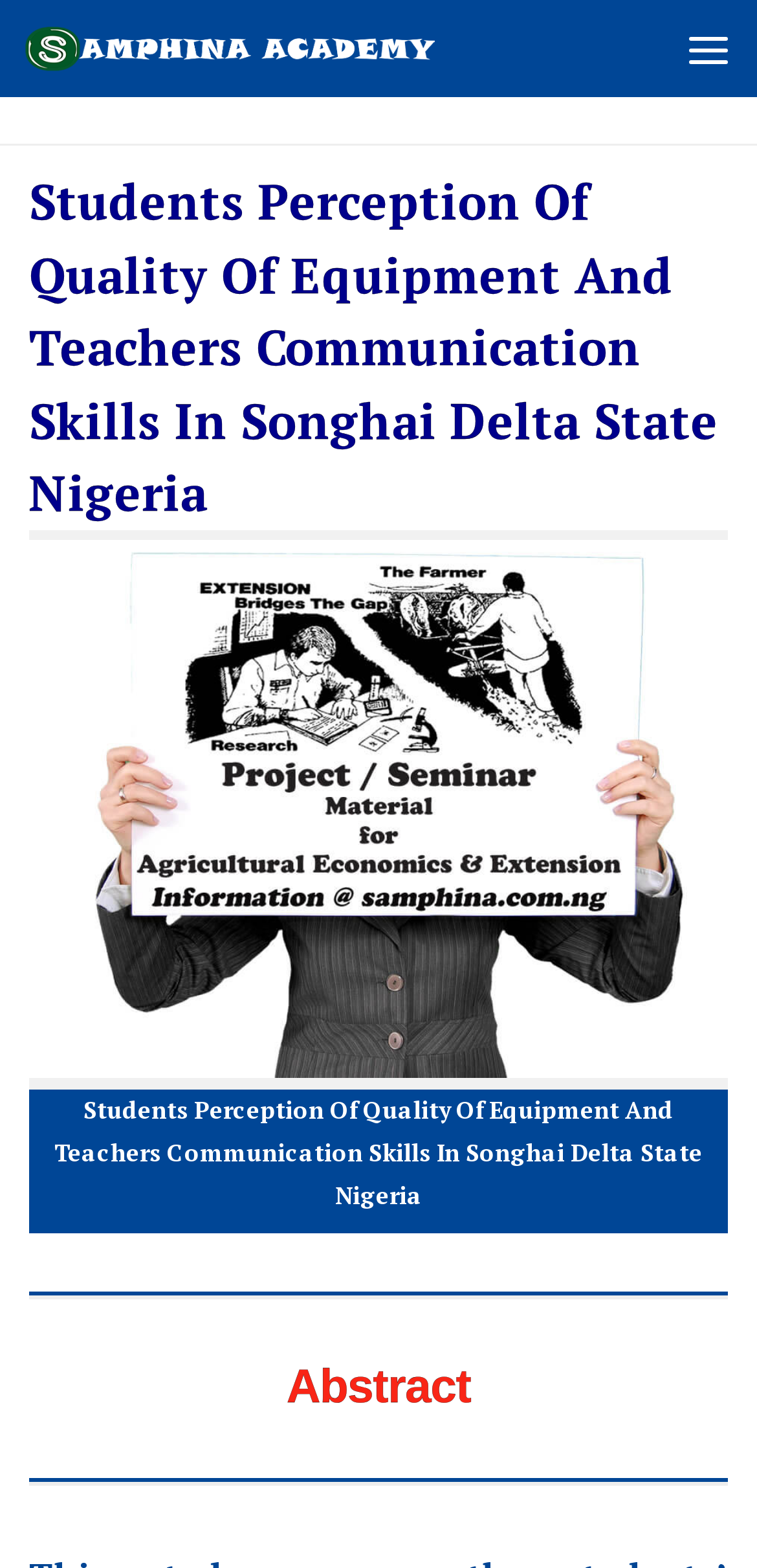Find the bounding box coordinates for the HTML element specified by: "title="Menu"".

[0.872, 0.0, 1.0, 0.062]